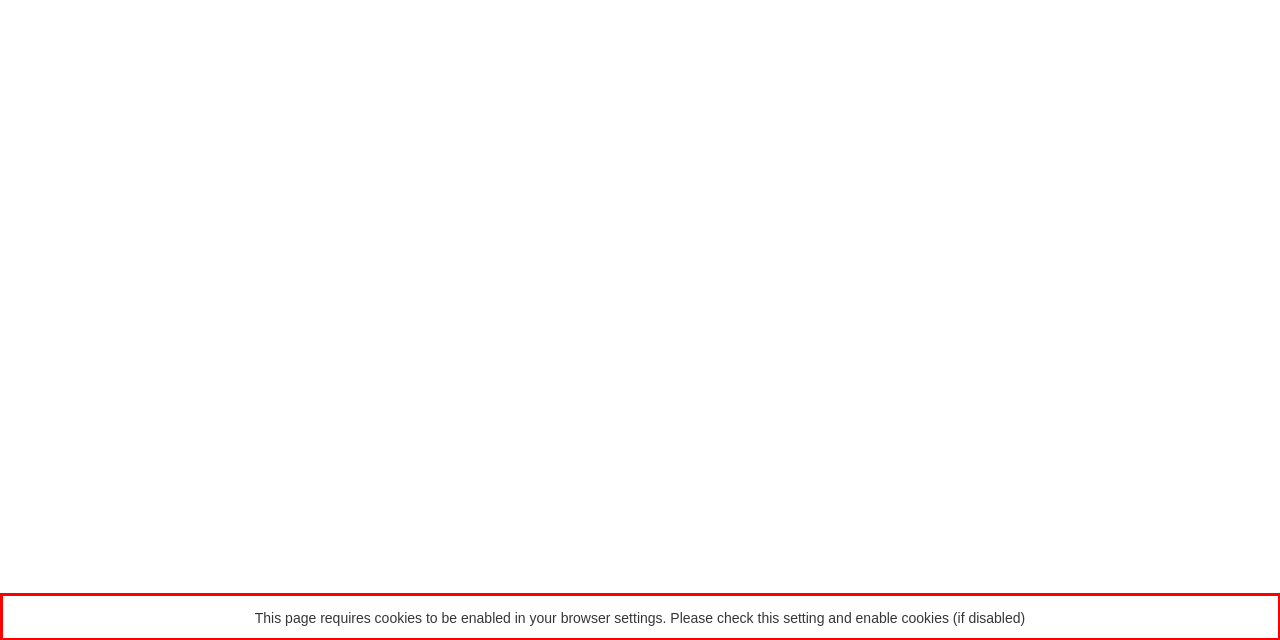Using the provided screenshot, read and generate the text content within the red-bordered area.

This page requires cookies to be enabled in your browser settings. Please check this setting and enable cookies (if disabled)